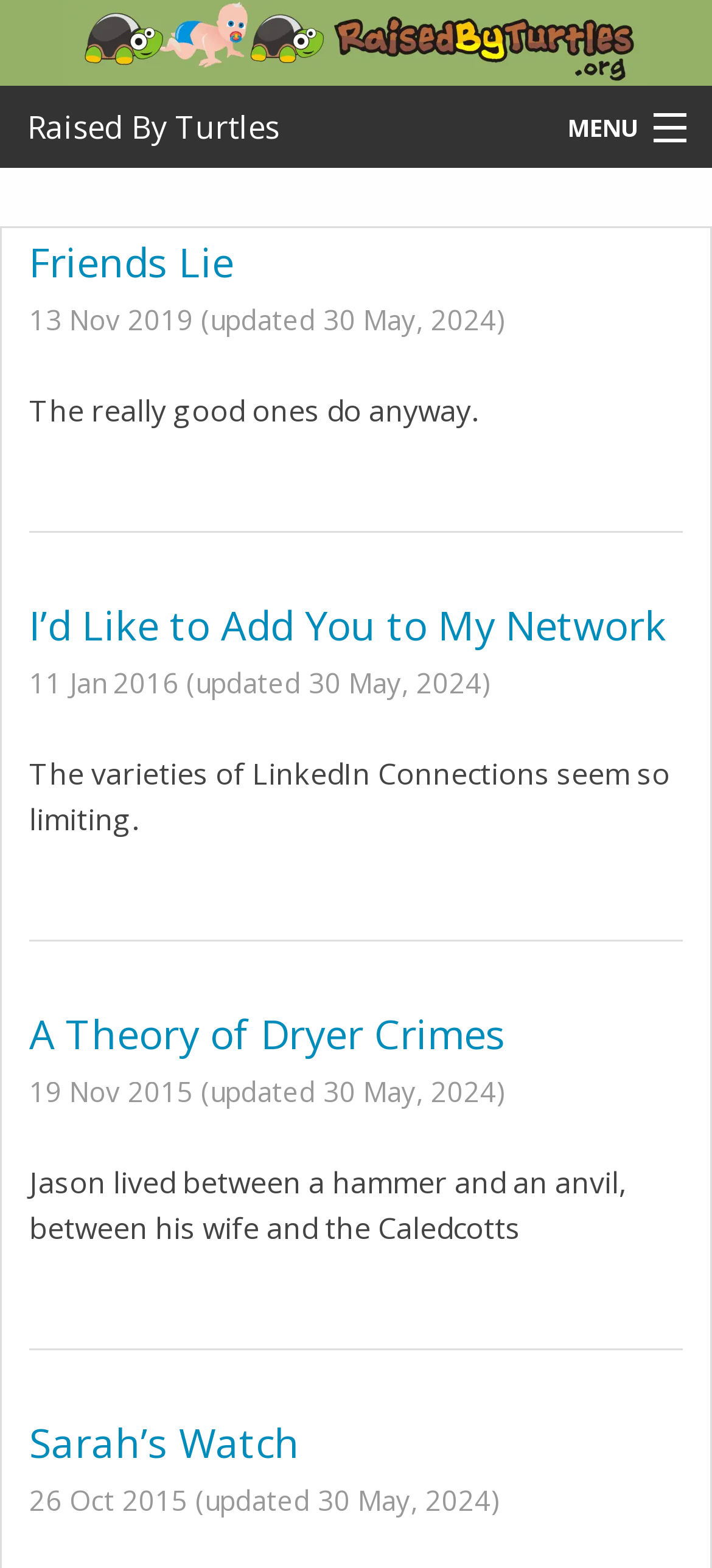Indicate the bounding box coordinates of the element that needs to be clicked to satisfy the following instruction: "click the I’d Like to Add You to My Network article". The coordinates should be four float numbers between 0 and 1, i.e., [left, top, right, bottom].

[0.041, 0.38, 0.936, 0.415]